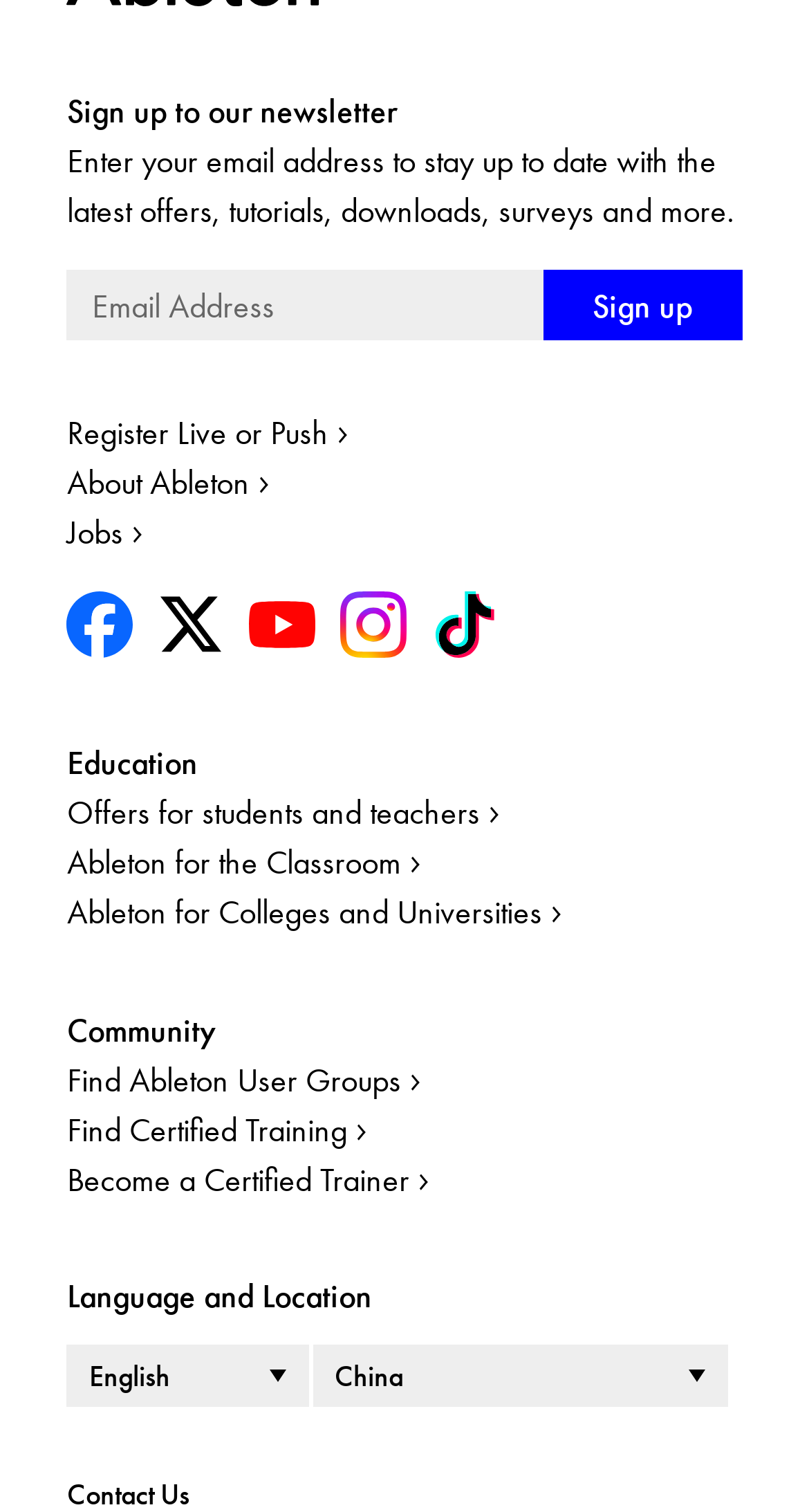Based on the element description About Ableton, identify the bounding box coordinates for the UI element. The coordinates should be in the format (top-left x, top-left y, bottom-right x, bottom-right y) and within the 0 to 1 range.

[0.083, 0.304, 0.325, 0.333]